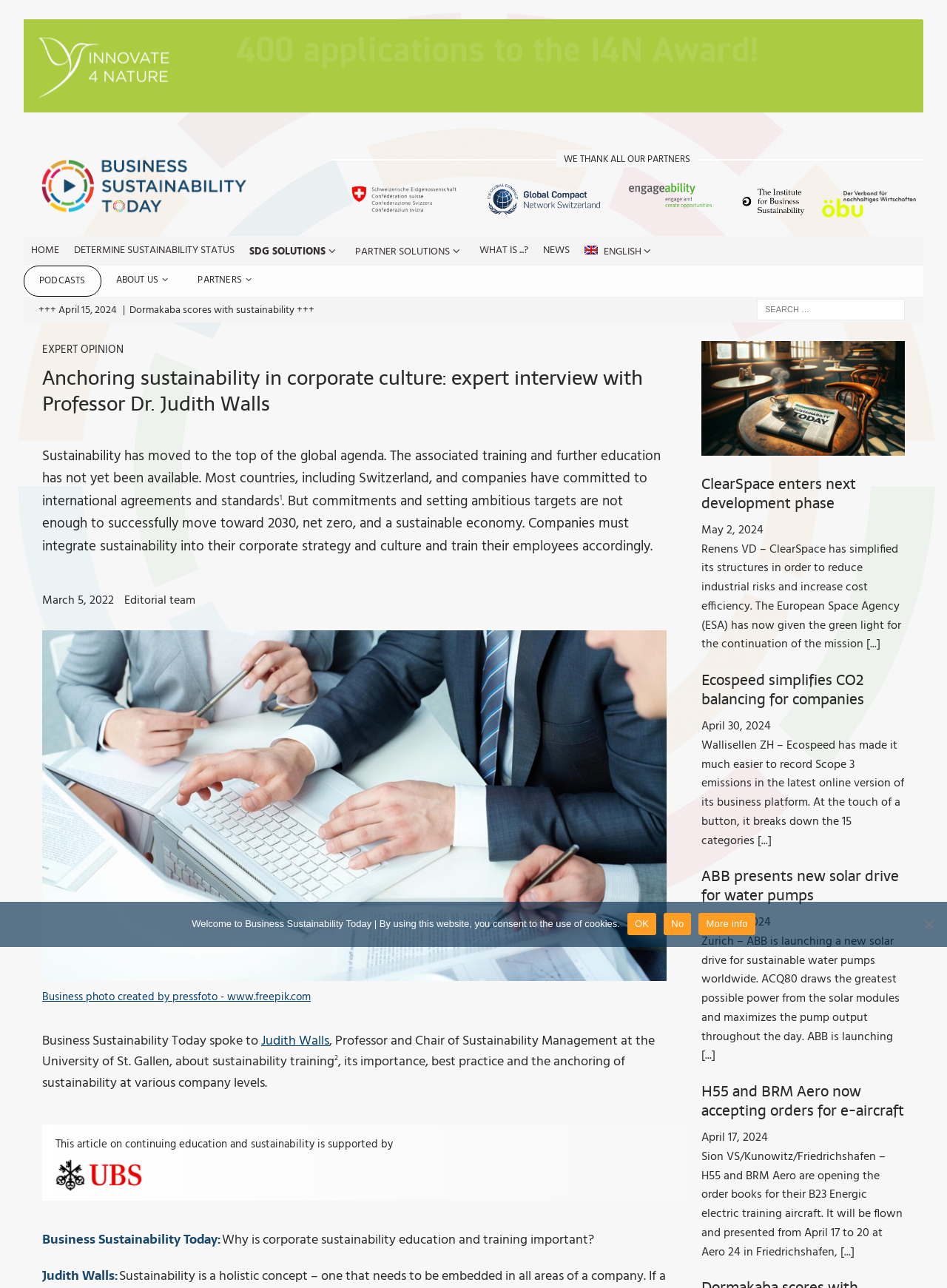Determine the bounding box coordinates of the element's region needed to click to follow the instruction: "Search for something". Provide these coordinates as four float numbers between 0 and 1, formatted as [left, top, right, bottom].

[0.799, 0.232, 0.955, 0.249]